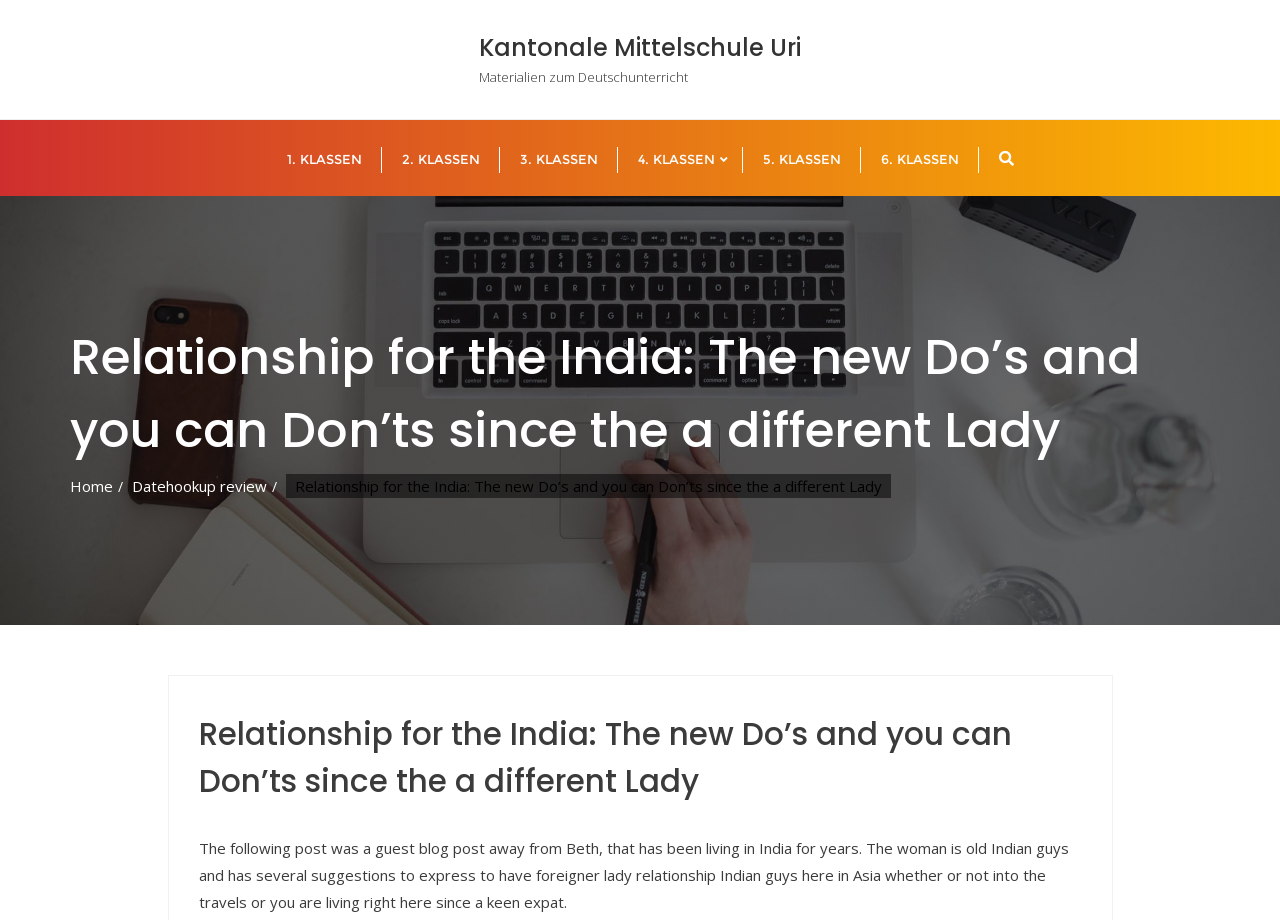Pinpoint the bounding box coordinates of the element to be clicked to execute the instruction: "Click on the Home button".

[0.055, 0.518, 0.088, 0.539]